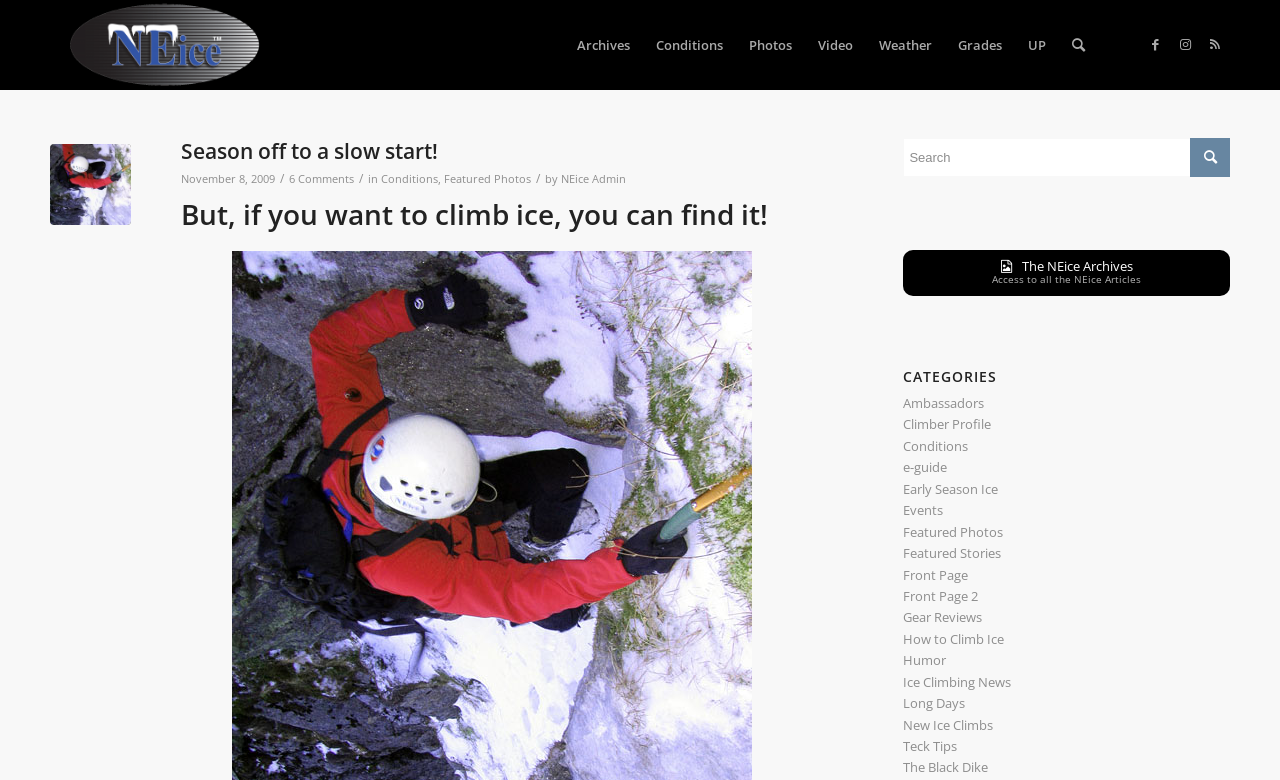How many social media links are there?
From the screenshot, supply a one-word or short-phrase answer.

3